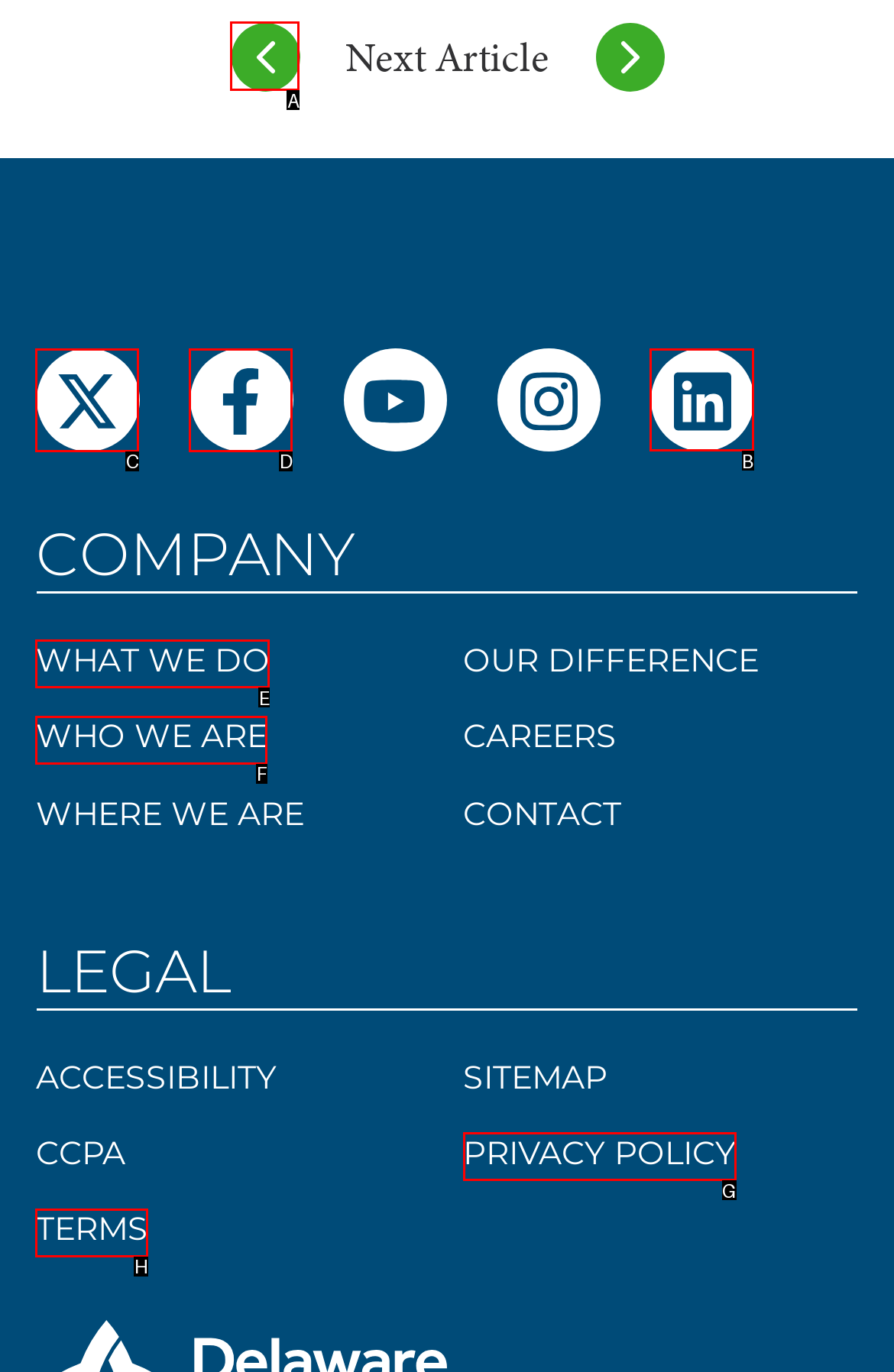Select the appropriate HTML element to click on to finish the task: View the company's LinkedIn page.
Answer with the letter corresponding to the selected option.

B